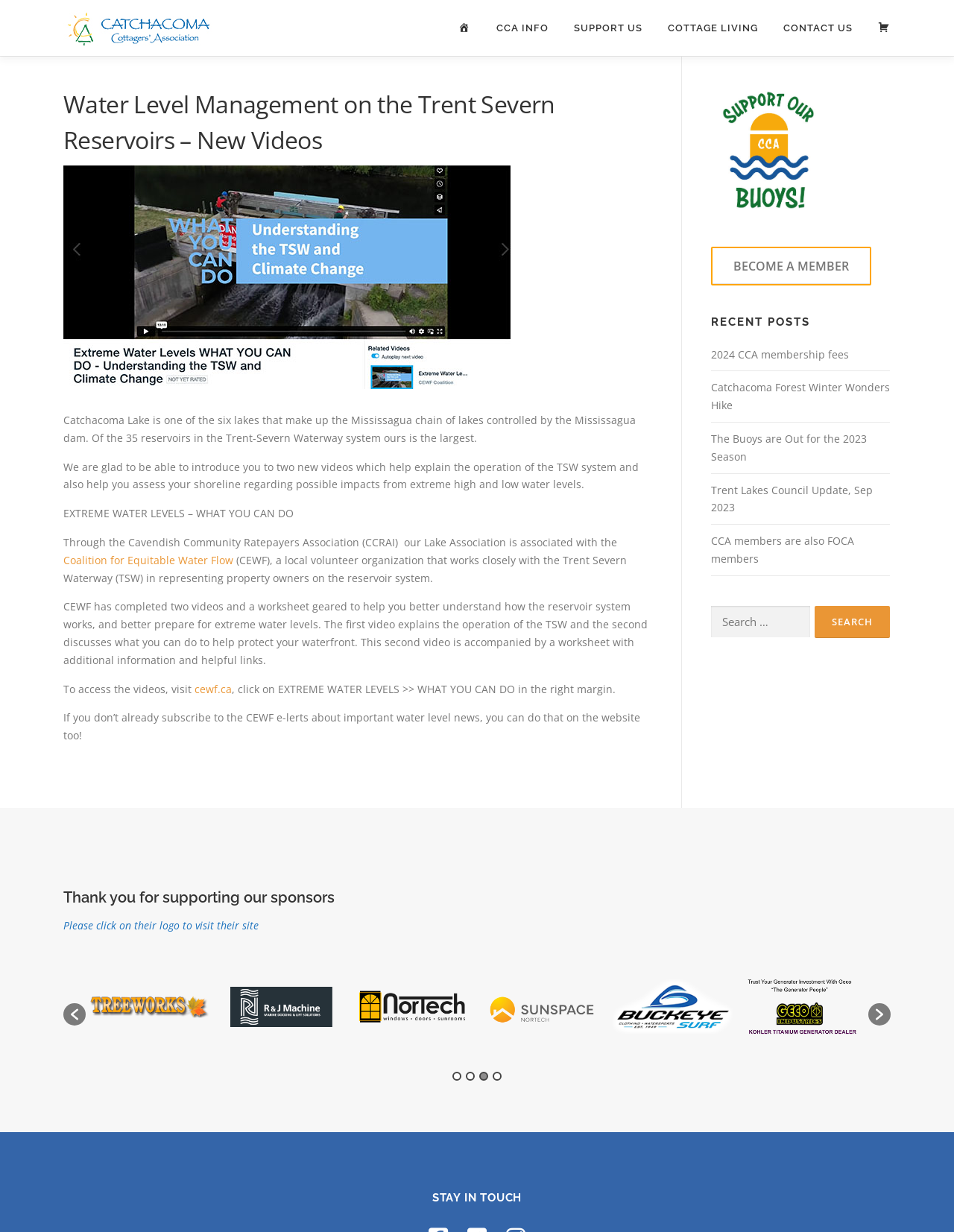Answer the question briefly using a single word or phrase: 
What is the purpose of the 'Support our Buoys!' graphic?

Promote buoy support